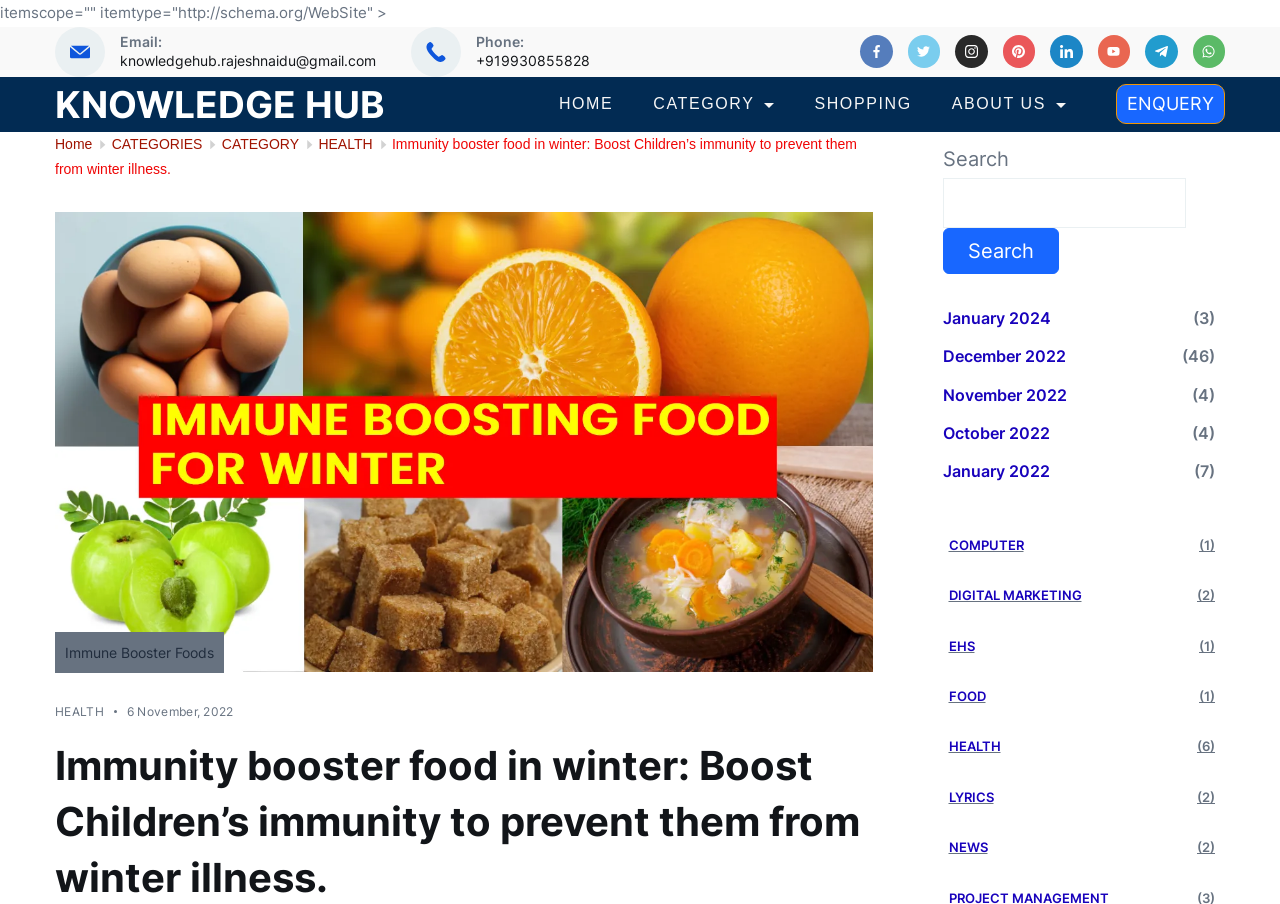Give a detailed account of the webpage.

This webpage appears to be a blog or article page focused on health and wellness, specifically on boosting children's immunity during winter. The page has a prominent title "Immunity booster food in winter: Boost Children's immunity to prevent them from winter illness." 

At the top of the page, there is a header section with social media links, including Facebook, Twitter, Instagram, Pinterest, LinkedIn, YouTube, Telegram, and WhatsApp. Below this, there is a navigation menu with links to "HOME", "CATEGORY", "SHOPPING", "ABOUT US", and "ENQUERY".

The main content of the page is an article about immunity-boosting foods for children during winter. The article is accompanied by an image with a caption "Immune Booster Foods". The article is dated "6 November, 2022" and has a category label "HEALTH".

On the right side of the page, there is a search bar with a search button. Below this, there are links to archived articles by month, including January 2024, December 2022, November 2022, October 2022, and January 2022. Each of these links has a count of articles in parentheses.

Further down the page, there are links to categories, including COMPUTER, DIGITAL MARKETING, EHS, FOOD, HEALTH, LYRICS, and NEWS, each with a count of articles in parentheses.